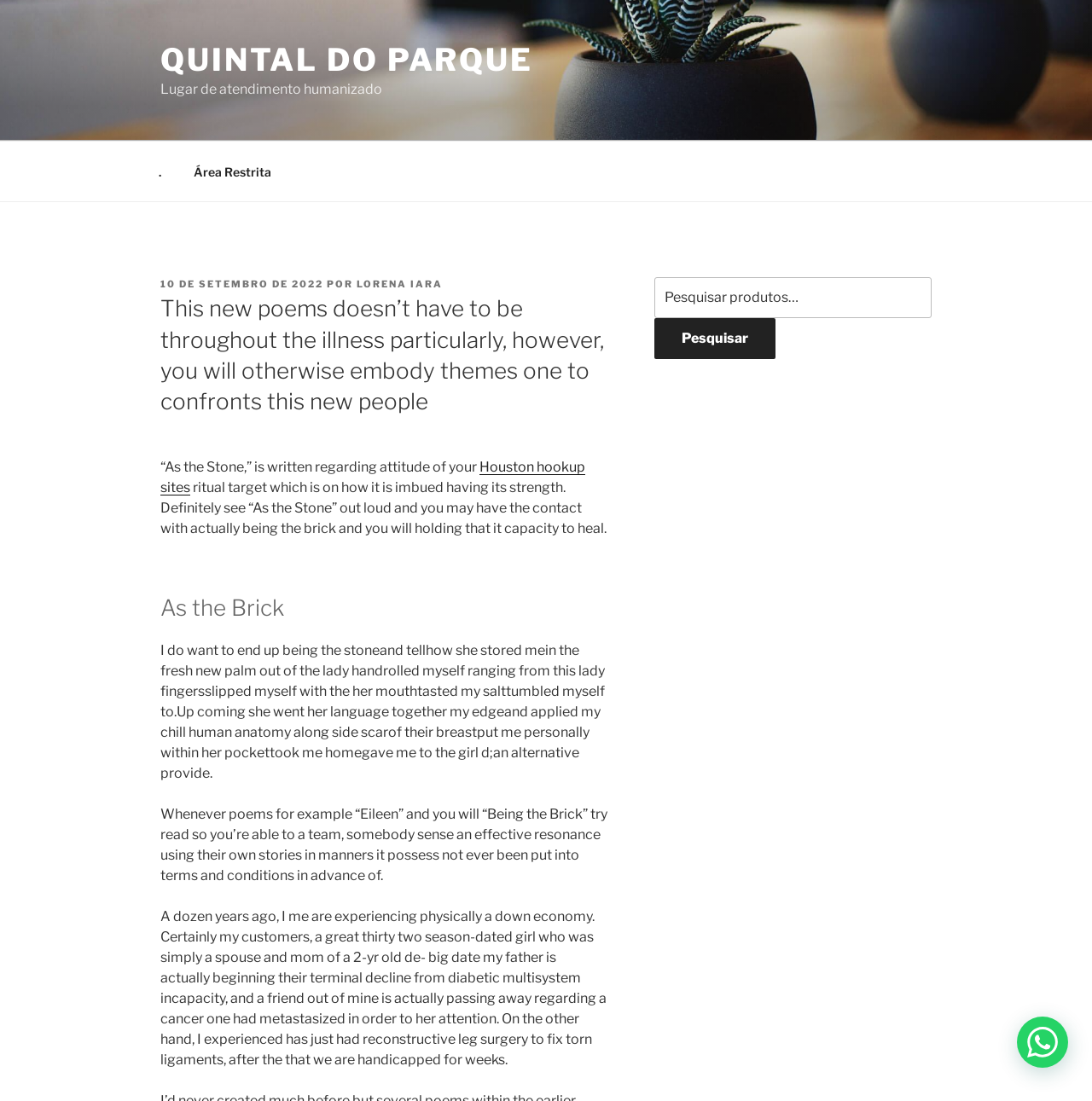What is the date of publication of the poem?
Make sure to answer the question with a detailed and comprehensive explanation.

The webpage provides a link '10 DE SETEMBRO DE 2022' next to the text 'PUBLICADO EM', which is Portuguese for 'Published in'. This suggests that the poem was published on 10th September 2022.